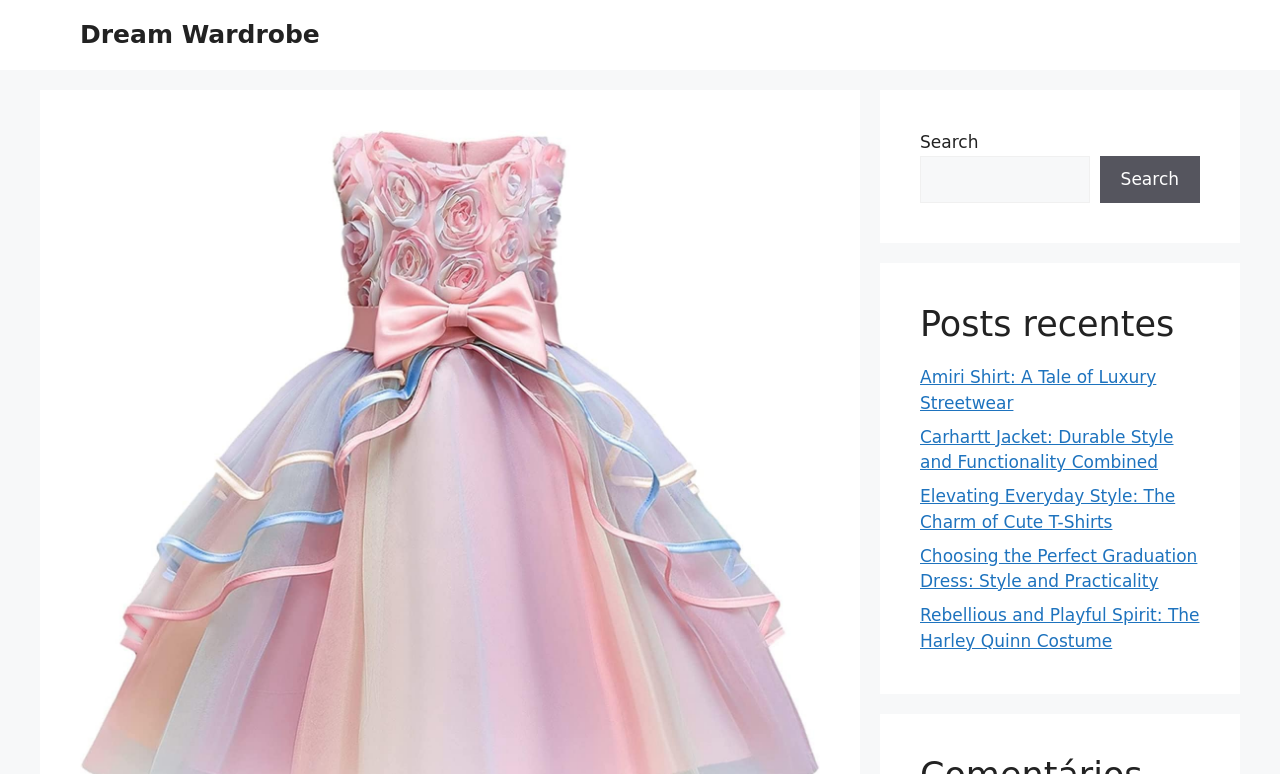Find the bounding box coordinates for the HTML element described as: "parent_node: Search name="s"". The coordinates should consist of four float values between 0 and 1, i.e., [left, top, right, bottom].

[0.719, 0.201, 0.851, 0.262]